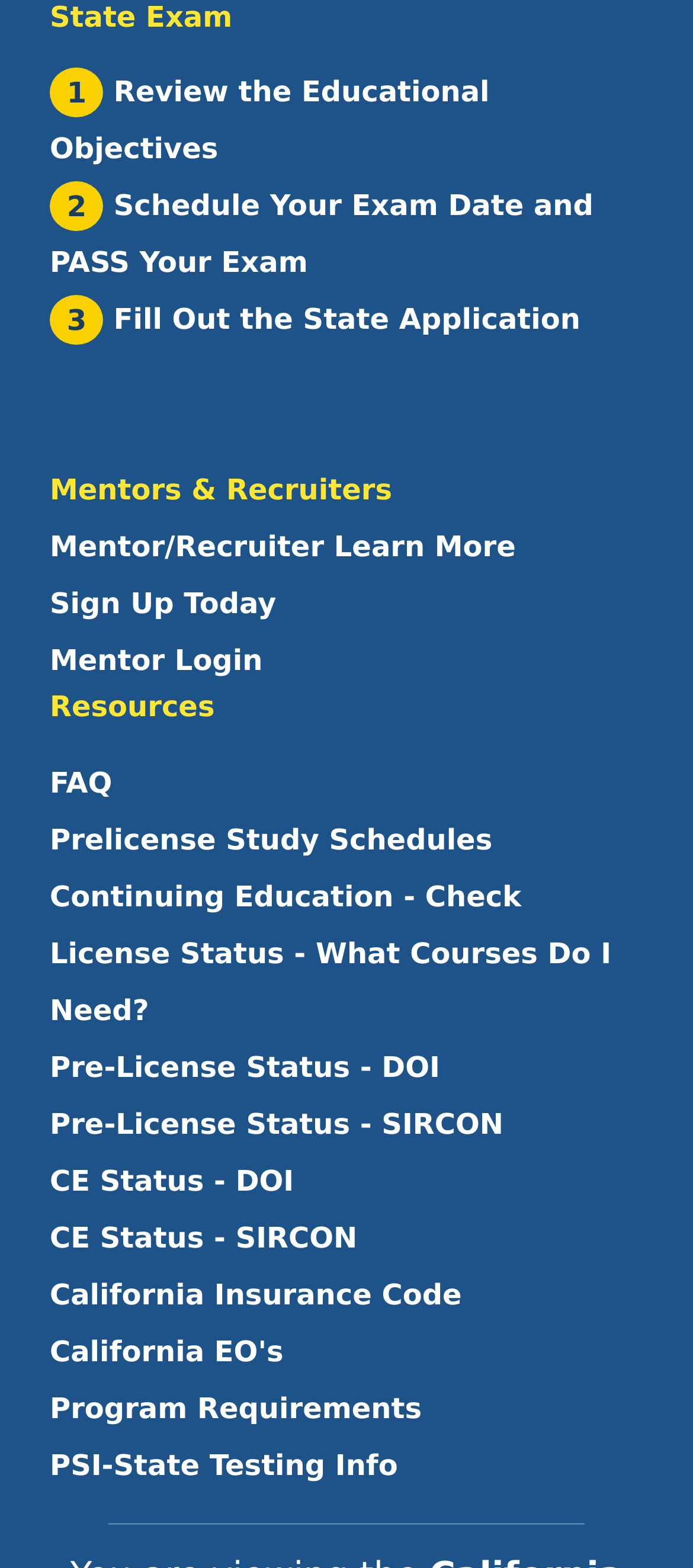Find the bounding box coordinates of the clickable element required to execute the following instruction: "Learn more about Mentors and Recruiters". Provide the coordinates as four float numbers between 0 and 1, i.e., [left, top, right, bottom].

[0.072, 0.331, 0.928, 0.368]